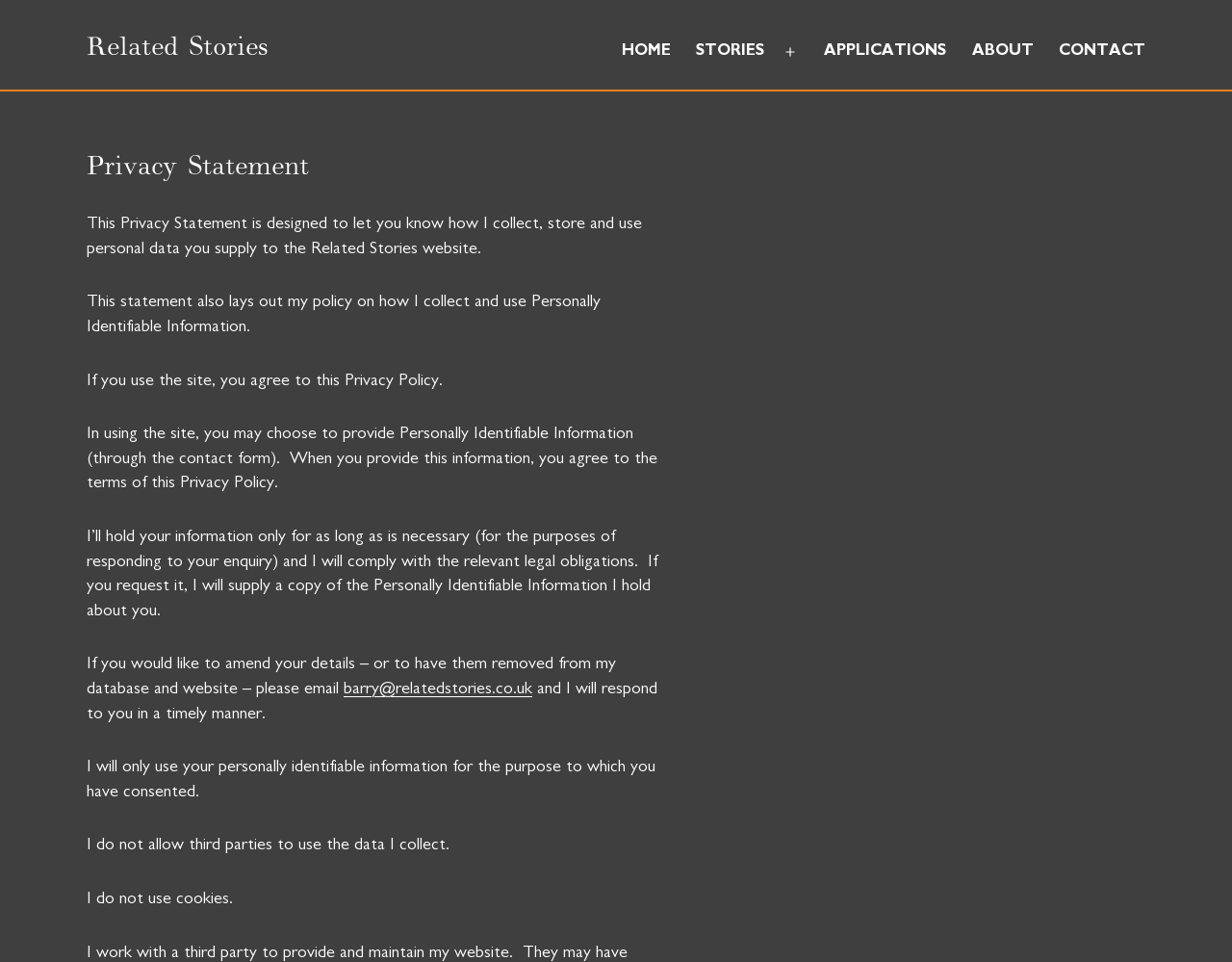Use the information in the screenshot to answer the question comprehensively: Who should you contact to amend or remove your details?

The webpage provides an email address, barry@relatedstories.co.uk, to contact if you want to amend your details or have them removed from the database and website.